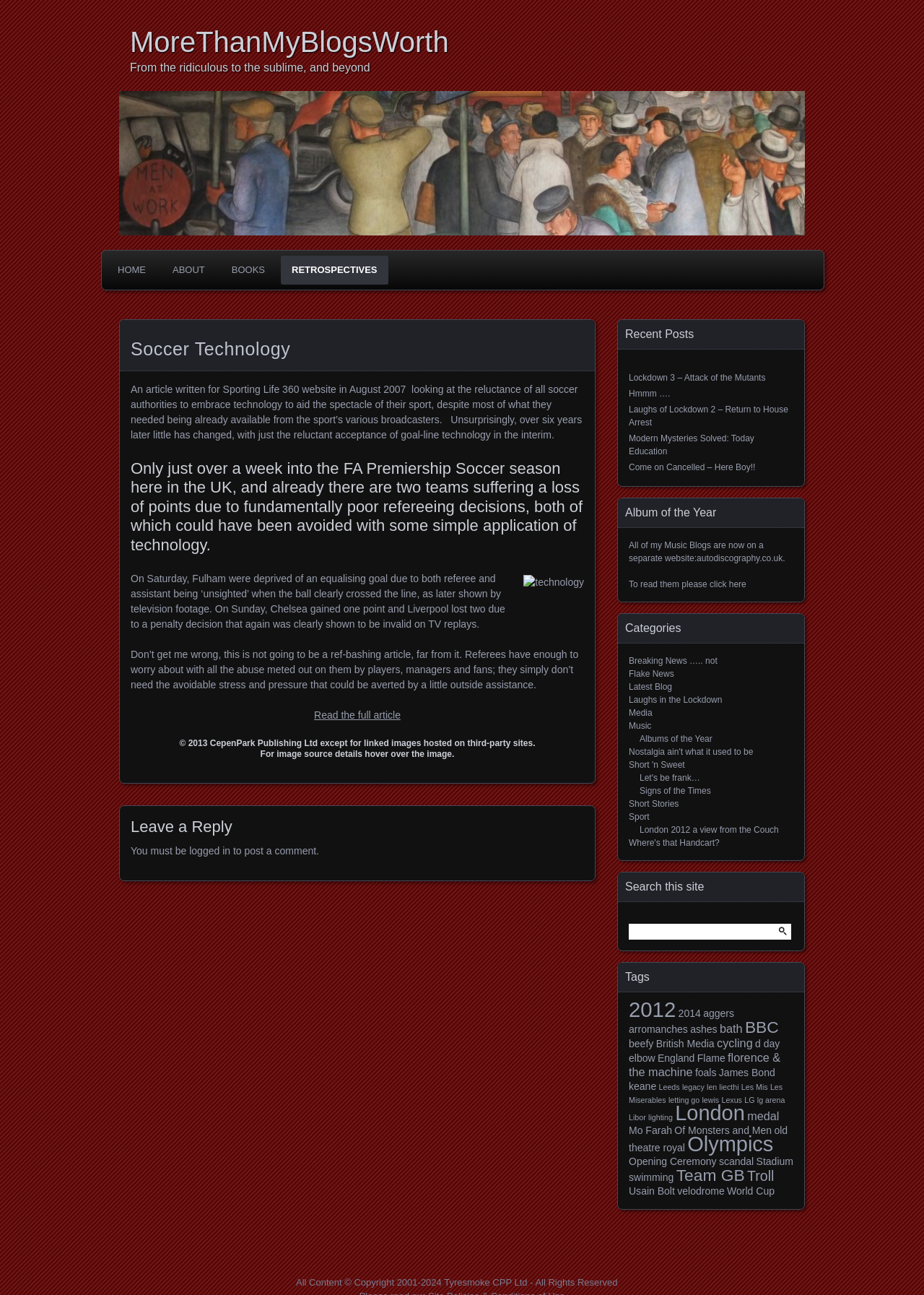Please respond in a single word or phrase: 
What is the topic of the article?

Soccer Technology